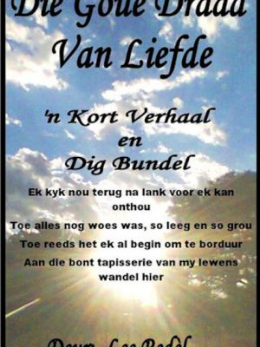Give a one-word or short-phrase answer to the following question: 
What type of literary work is presented in the eBook?

A blend of narrative and poetry